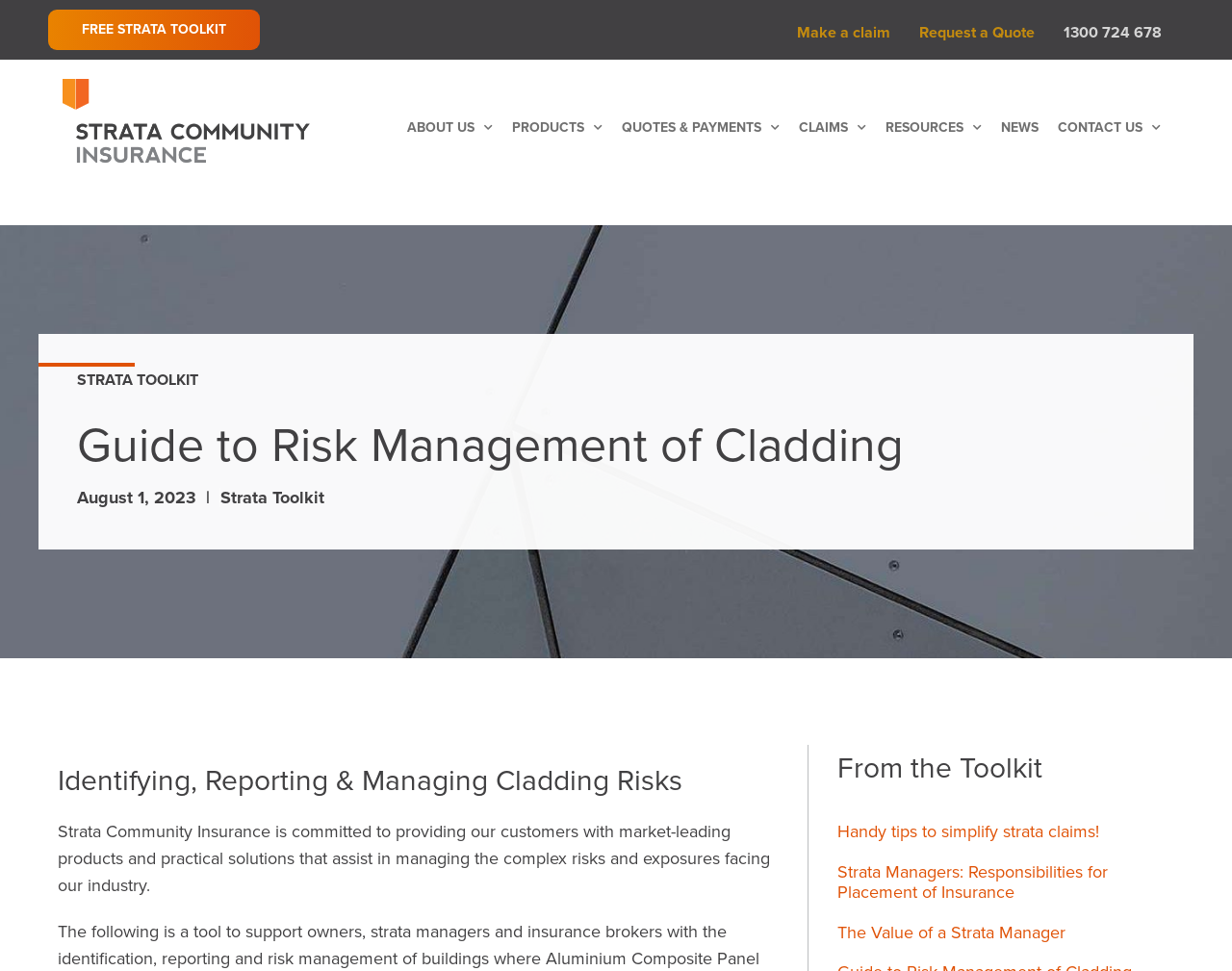Locate the bounding box coordinates of the area that needs to be clicked to fulfill the following instruction: "Learn about identifying, reporting and managing cladding risks". The coordinates should be in the format of four float numbers between 0 and 1, namely [left, top, right, bottom].

[0.047, 0.787, 0.64, 0.823]